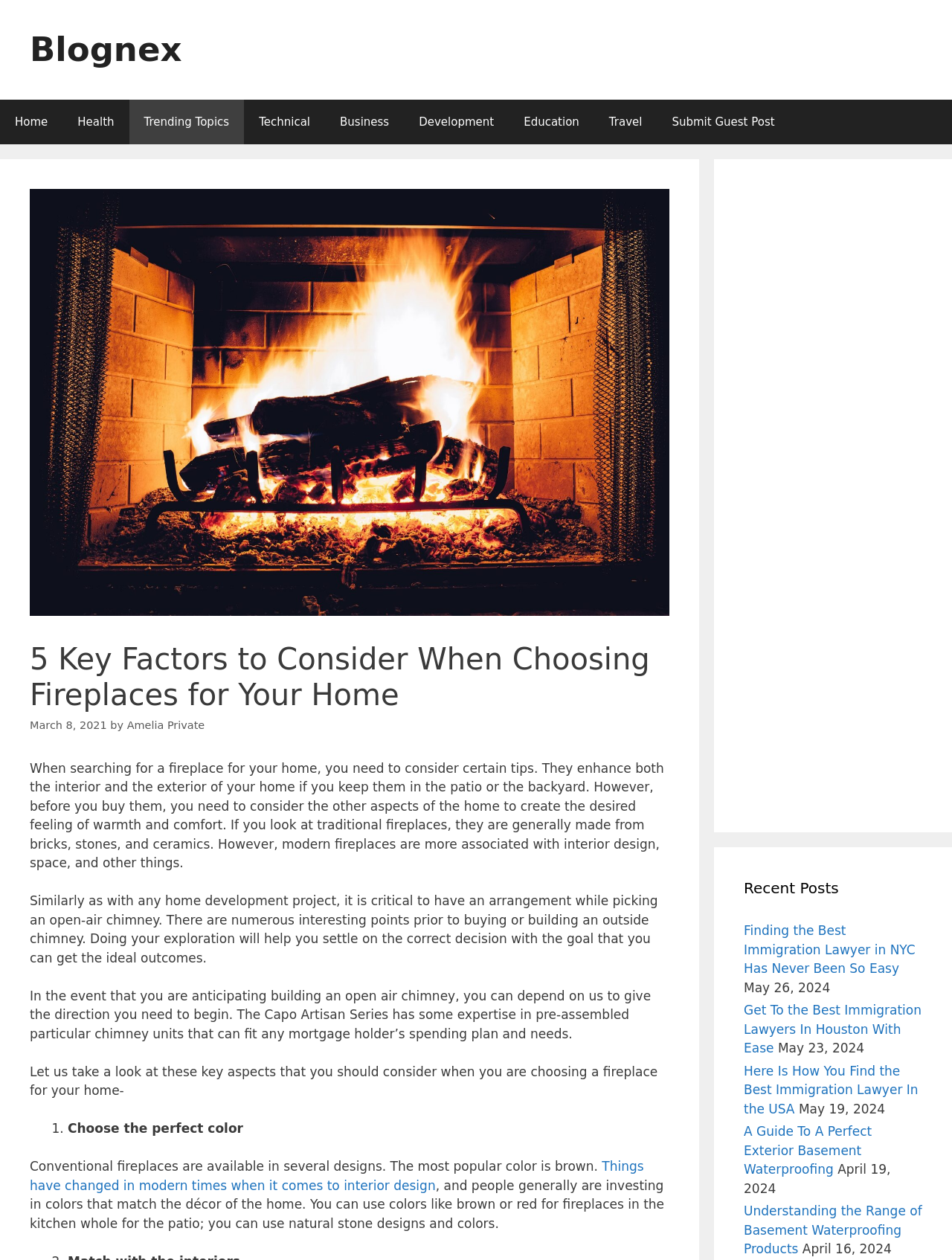Please provide a one-word or short phrase answer to the question:
What is the section below the main article about?

Recent Posts